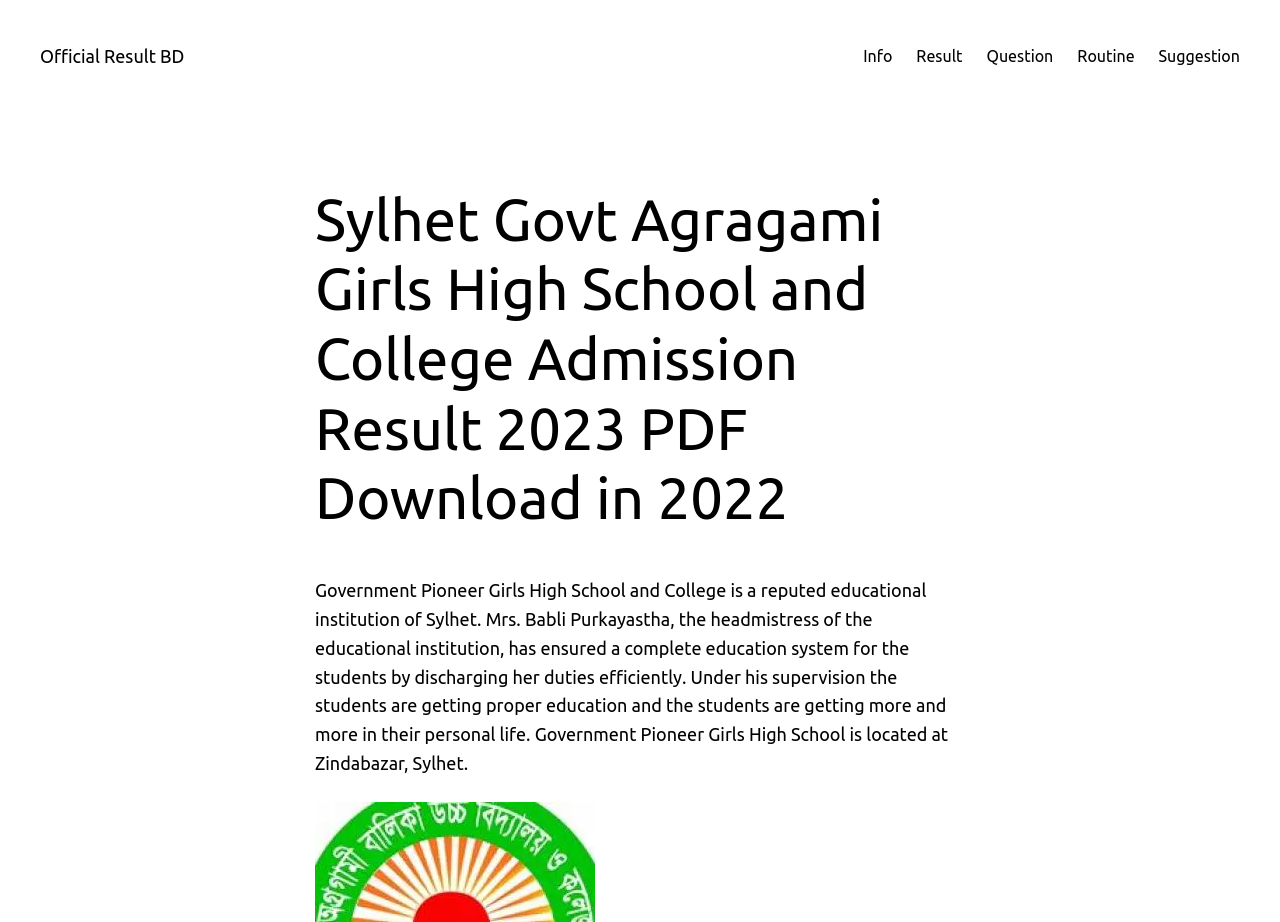What is the role of Mrs. Babli Purkayastha?
Could you answer the question in a detailed manner, providing as much information as possible?

The StaticText element mentions 'Mrs. Babli Purkayastha, the headmistress of the educational institution, has ensured a complete education system for the students by discharging her duties efficiently'.